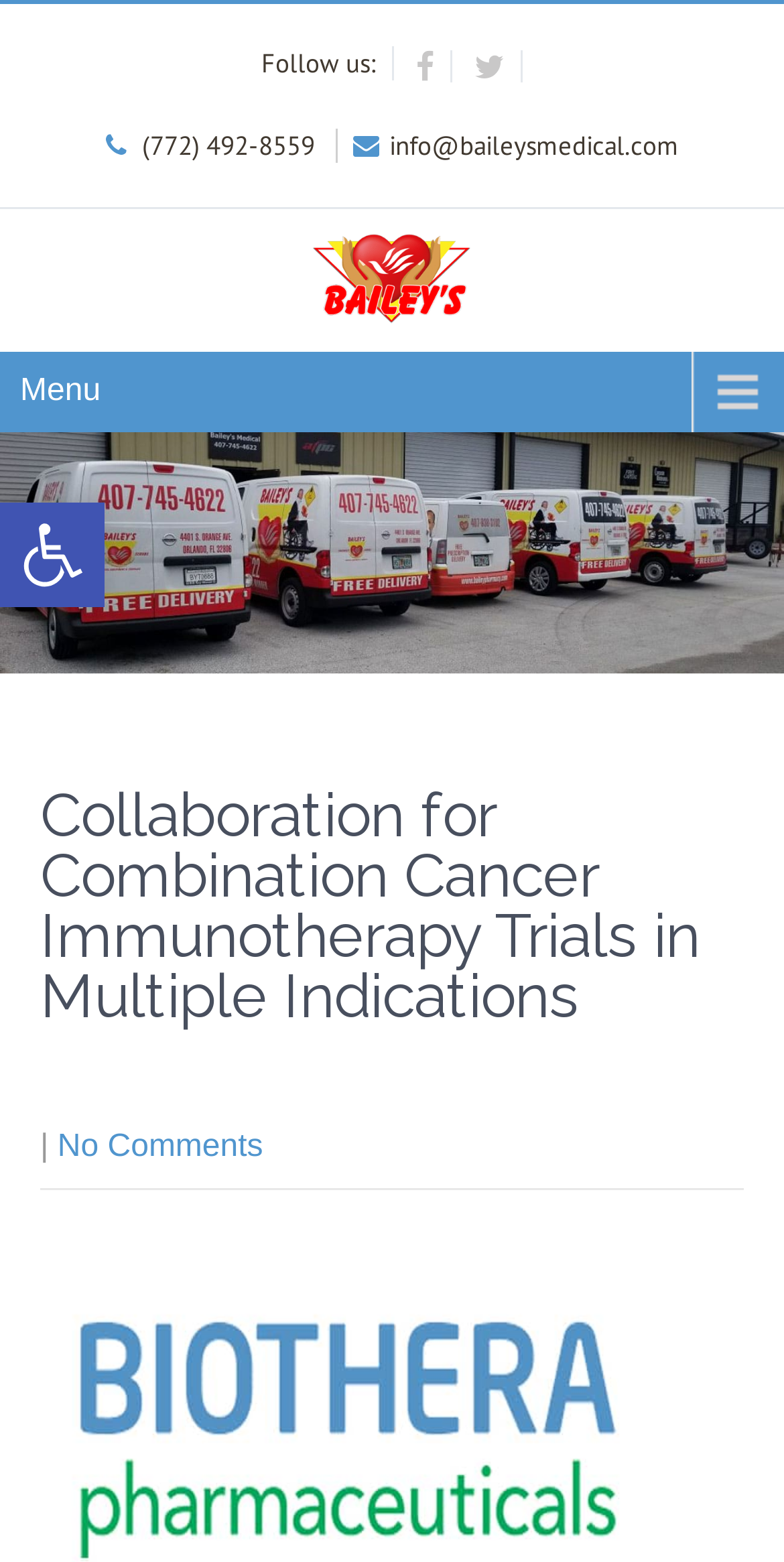How many comments are there on the webpage?
Please answer the question with a single word or phrase, referencing the image.

No Comments